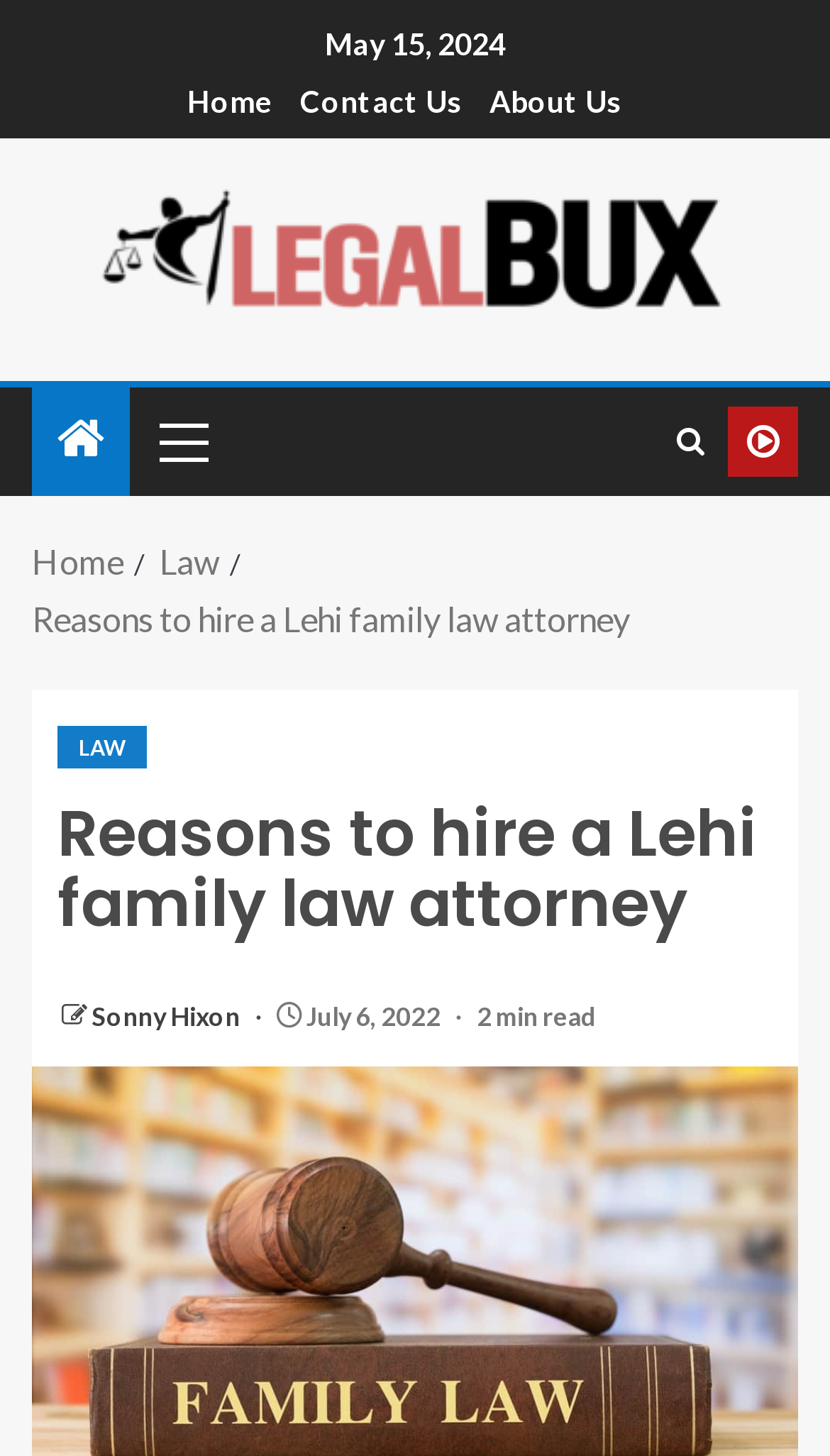Use one word or a short phrase to answer the question provided: 
How long does it take to read the article?

2 min